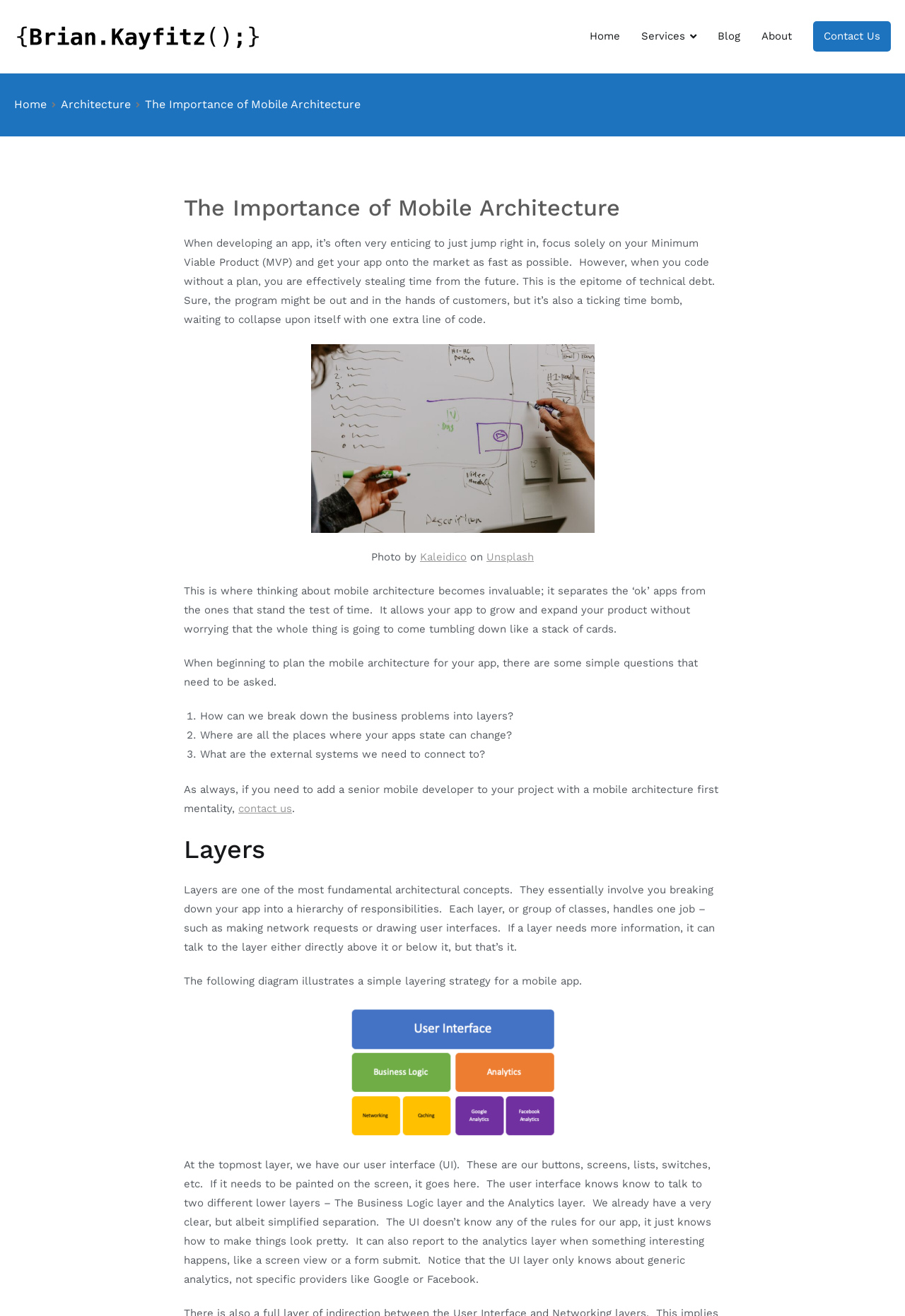Determine the bounding box coordinates for the area that should be clicked to carry out the following instruction: "Click the 'Home' link".

[0.651, 0.02, 0.685, 0.035]